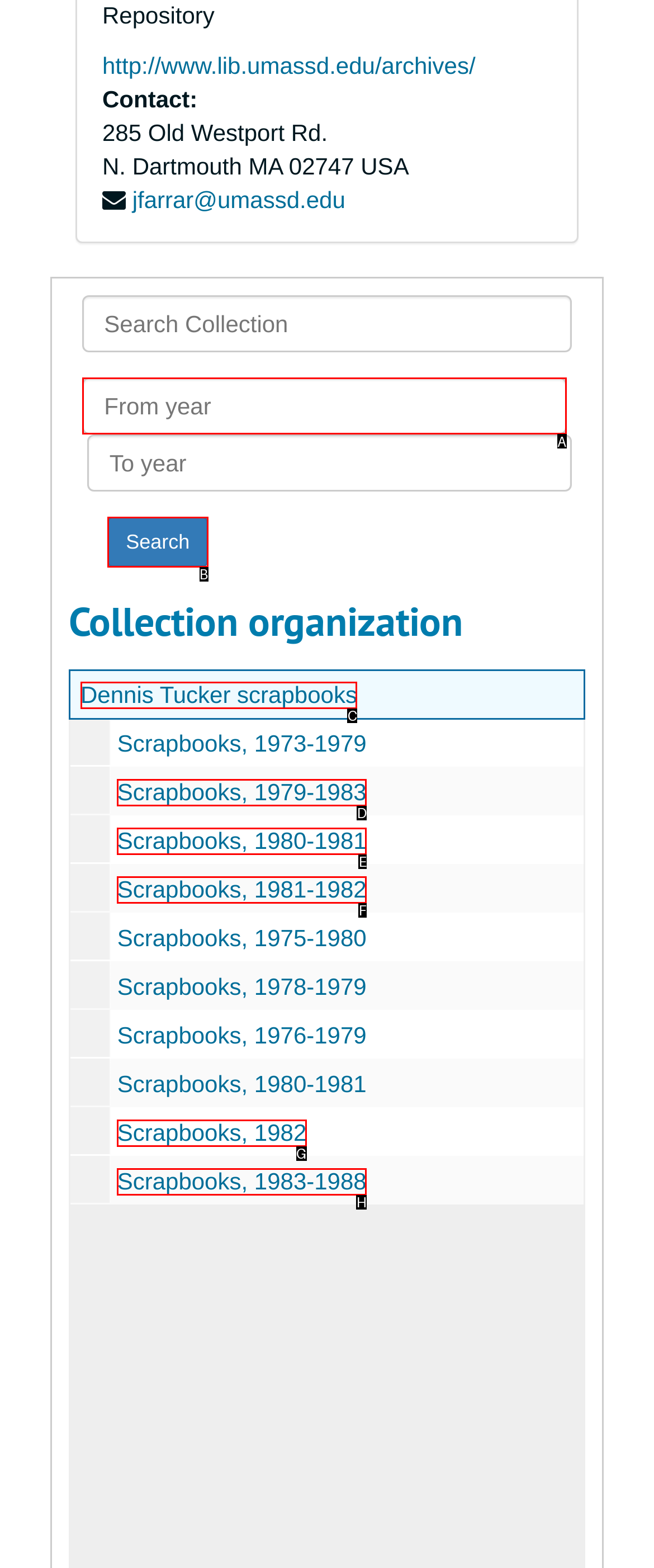Point out the option that needs to be clicked to fulfill the following instruction: Enter search year
Answer with the letter of the appropriate choice from the listed options.

A